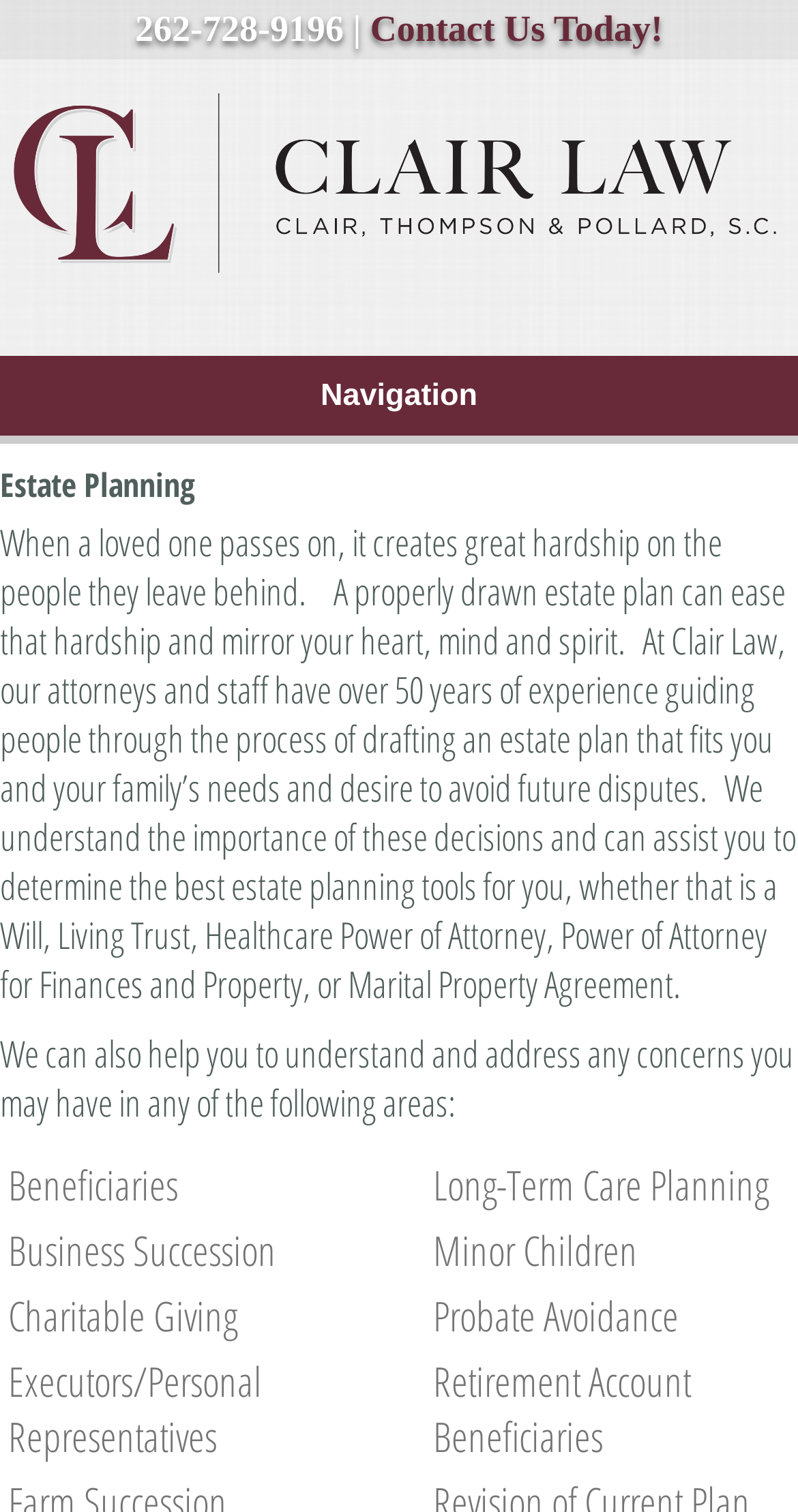Please provide a comprehensive answer to the question based on the screenshot: What areas of concern can the attorneys at Clair Law help with?

I found this information by looking at the LayoutTableCell elements with text 'Beneficiaries', 'Long-Term Care Planning', 'Business Succession', and so on, at coordinates [0.0, 0.759, 0.533, 0.802], [0.533, 0.759, 1.0, 0.802], and so on.